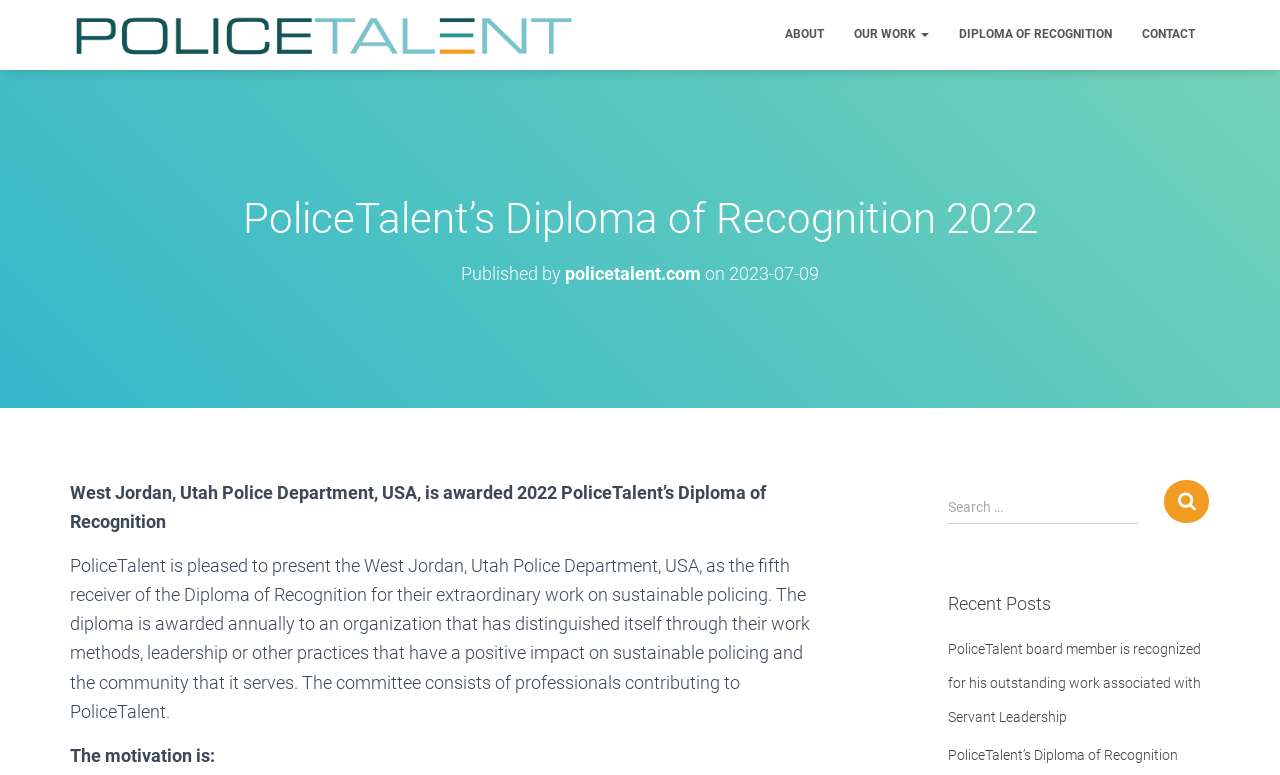What is the date of publication of the current article?
Based on the image, provide a one-word or brief-phrase response.

2023-07-09